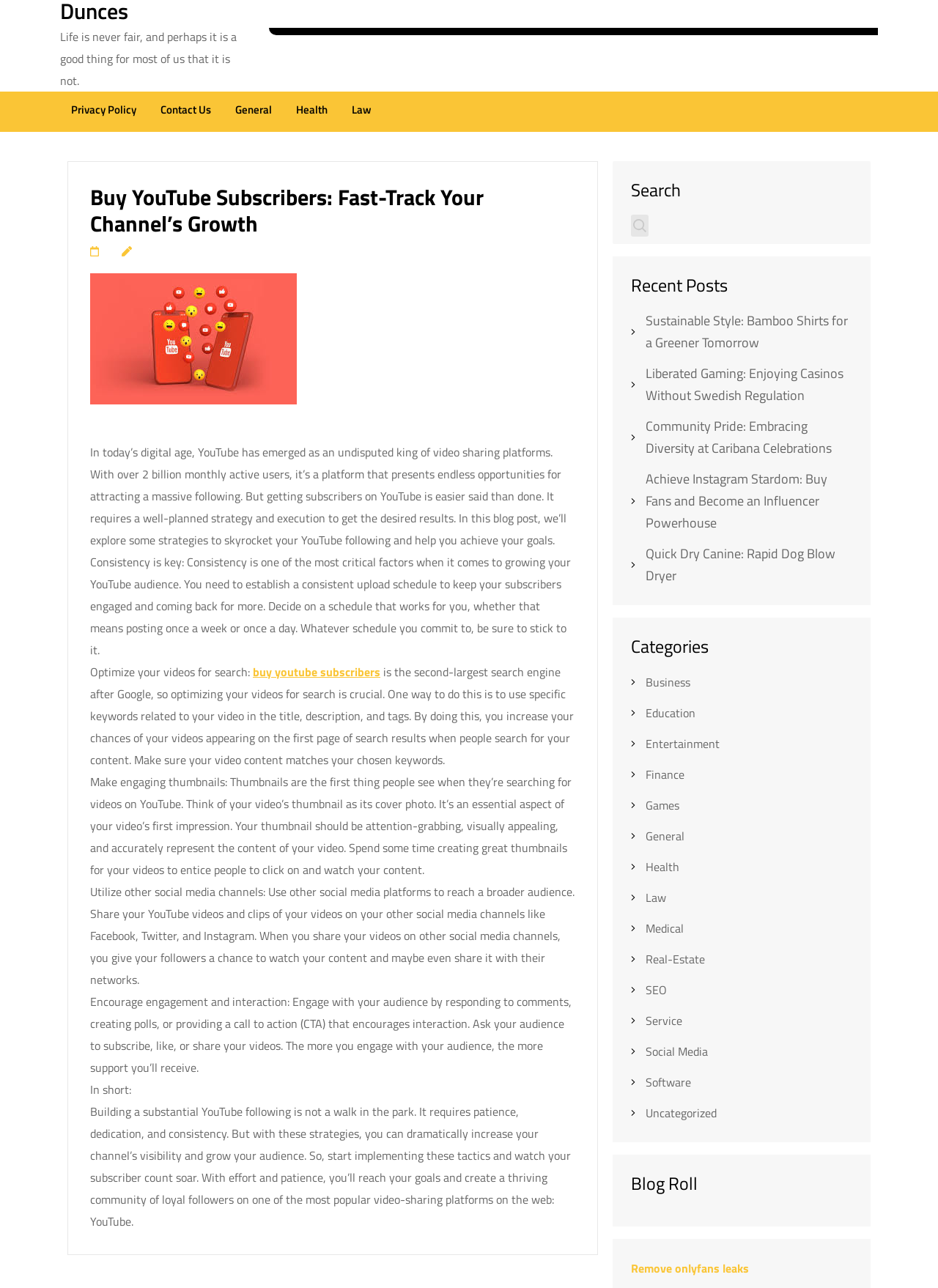Generate a thorough explanation of the webpage's elements.

This webpage is about buying YouTube subscribers and growing a YouTube channel. At the top, there is a quote "Life is never fair, and perhaps it is a good thing for most of us that it is not." Below the quote, there are links to "Privacy Policy", "Contact Us", "General", "Health", and "Law" aligned horizontally. 

The main content of the webpage is an article with the title "Buy YouTube Subscribers: Fast-Track Your Channel’s Growth". The article discusses strategies to increase YouTube followers, including consistency, optimizing videos for search, creating engaging thumbnails, utilizing other social media channels, and encouraging engagement and interaction. 

To the right of the article, there is a search bar with a "Search" button. Below the search bar, there are links to recent posts, including "Sustainable Style: Bamboo Shirts for a Greener Tomorrow", "Liberated Gaming: Enjoying Casinos Without Swedish Regulation", and others. 

Further down, there are categories listed, including "Business", "Education", "Entertainment", and others. At the very bottom, there is a "Blog Roll" section with a link to "Remove onlyfans leaks".